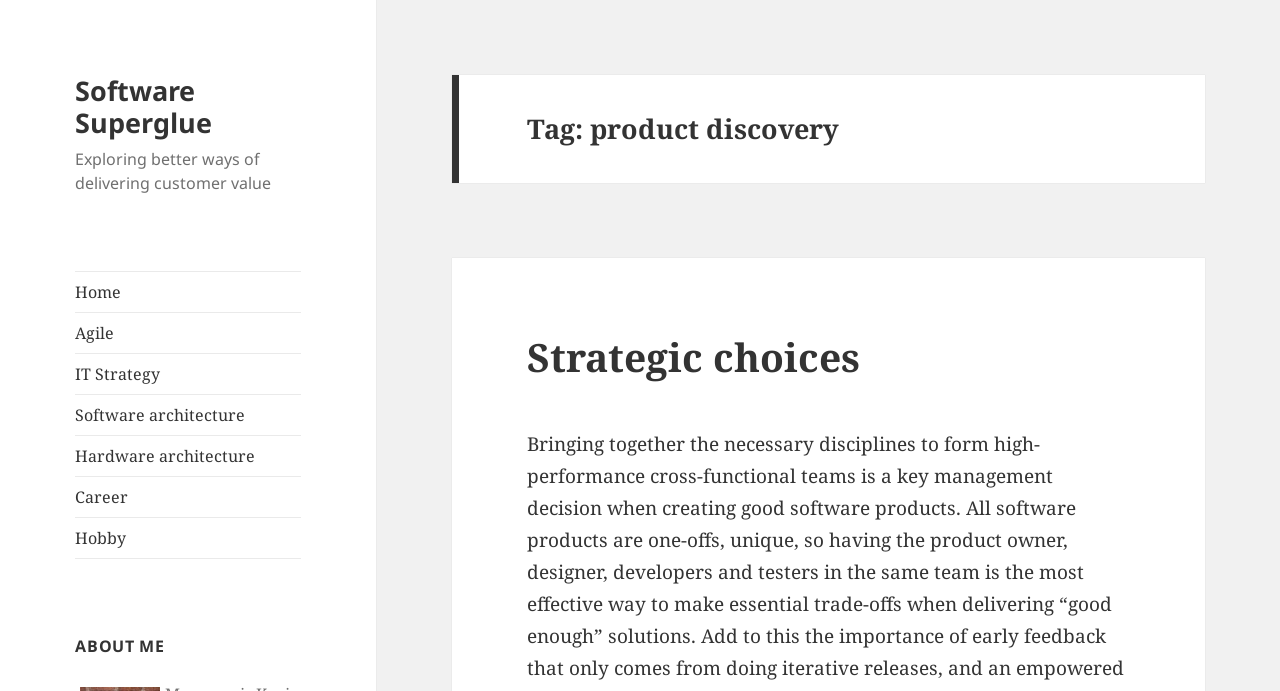Provide a brief response using a word or short phrase to this question:
What is the theme of the tags listed on the webpage?

Product discovery